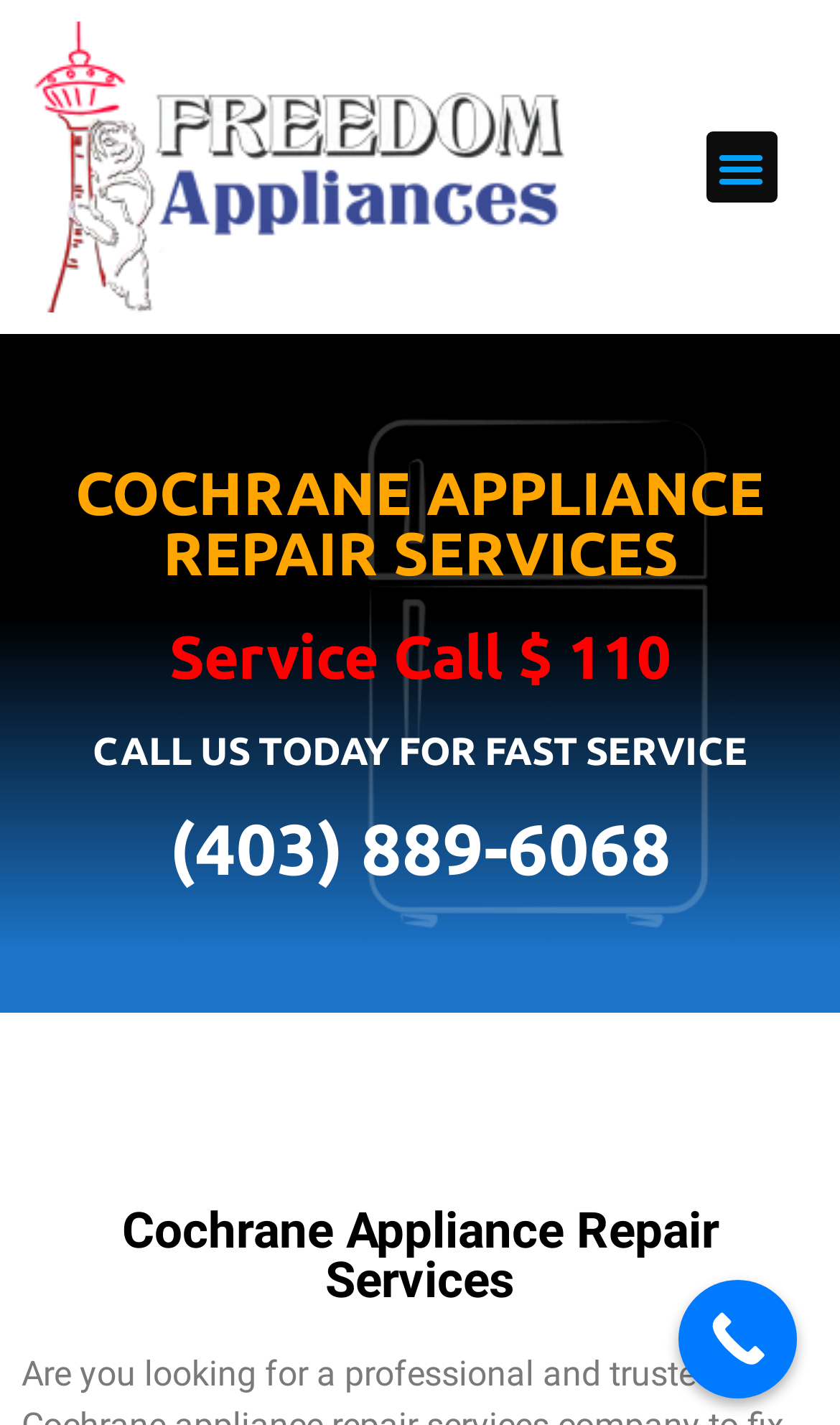Based on the image, please respond to the question with as much detail as possible:
Is the menu toggle button expanded?

I found the menu toggle button by looking at the button elements on the webpage, specifically the one that says 'Menu Toggle'. The 'expanded' property of this button is set to 'False', which suggests that the menu toggle button is not expanded.